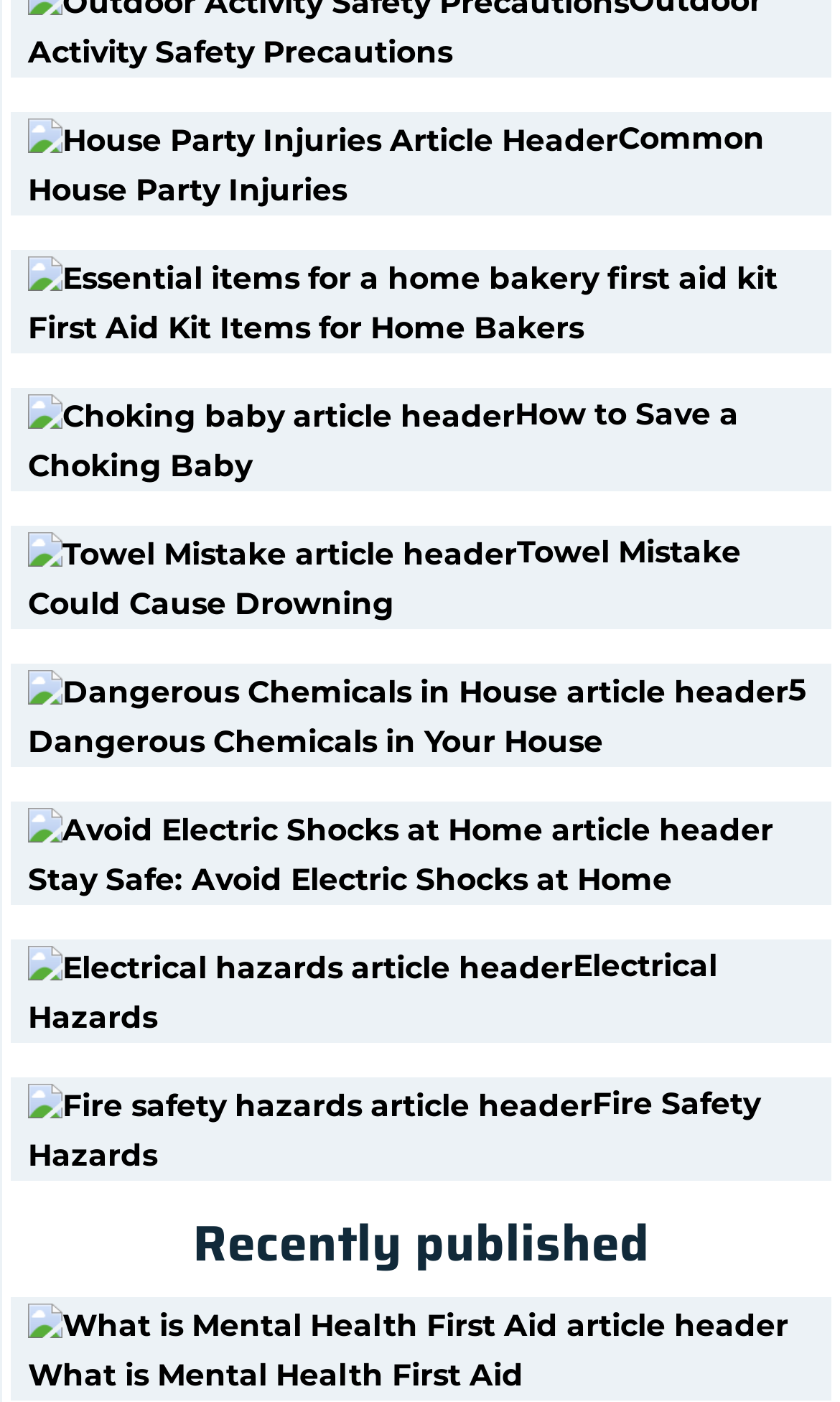Please determine the bounding box coordinates of the area that needs to be clicked to complete this task: 'Check out the recently published articles'. The coordinates must be four float numbers between 0 and 1, formatted as [left, top, right, bottom].

[0.013, 0.867, 0.99, 0.91]